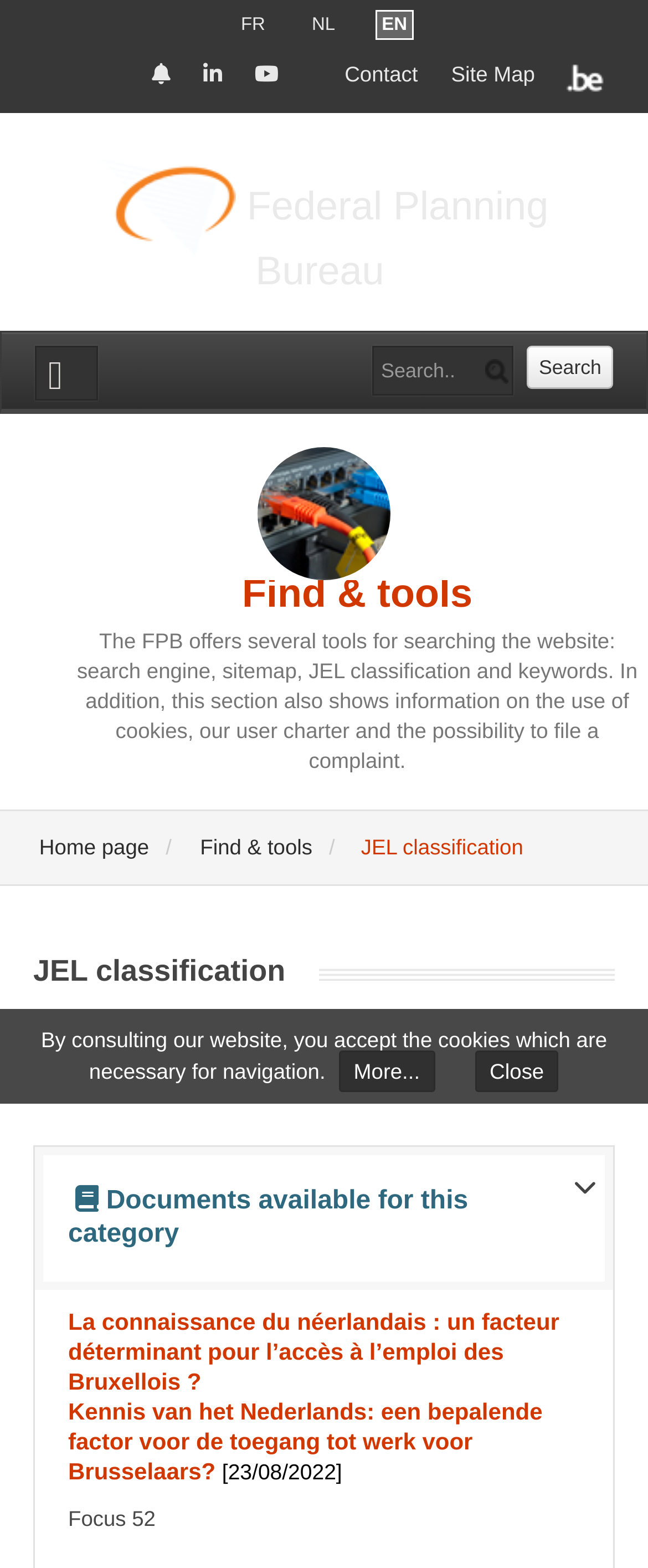Could you highlight the region that needs to be clicked to execute the instruction: "Read the article 'La connaissance du néerlandais : un facteur déterminant pour l’accès à l’emploi des Bruxellois?'"?

[0.105, 0.834, 0.863, 0.889]